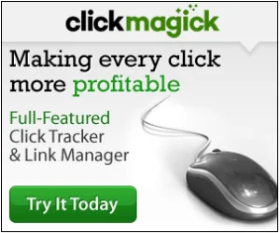Use the information in the screenshot to answer the question comprehensively: What is the purpose of the tool?

The tagline 'Making every click more profitable' highlights the tool's purpose of maximizing the effectiveness of digital marketing efforts, which is to optimize online marketing strategies.